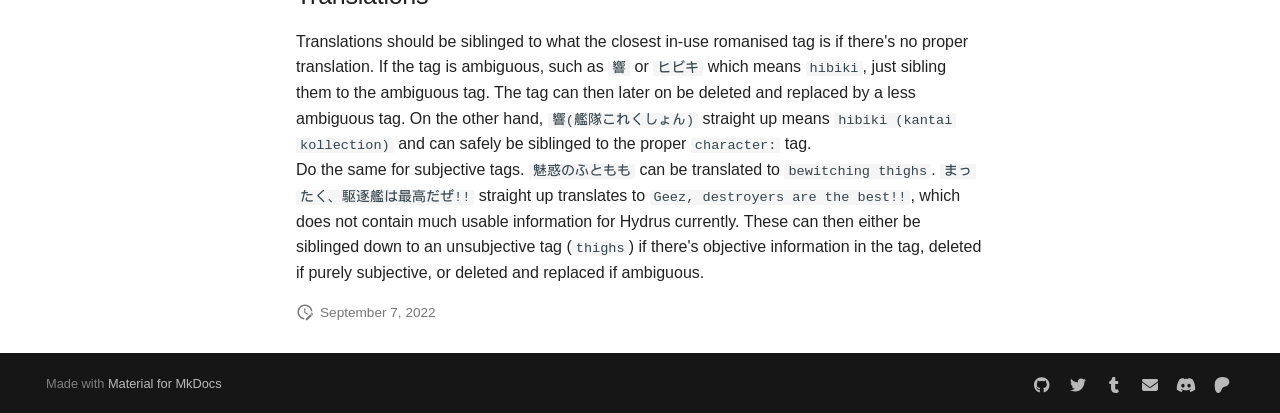What does 'まったく、駆逐艦は最高だぜ!!' translate to? Please answer the question using a single word or phrase based on the image.

Geez, destroyers are the best!!